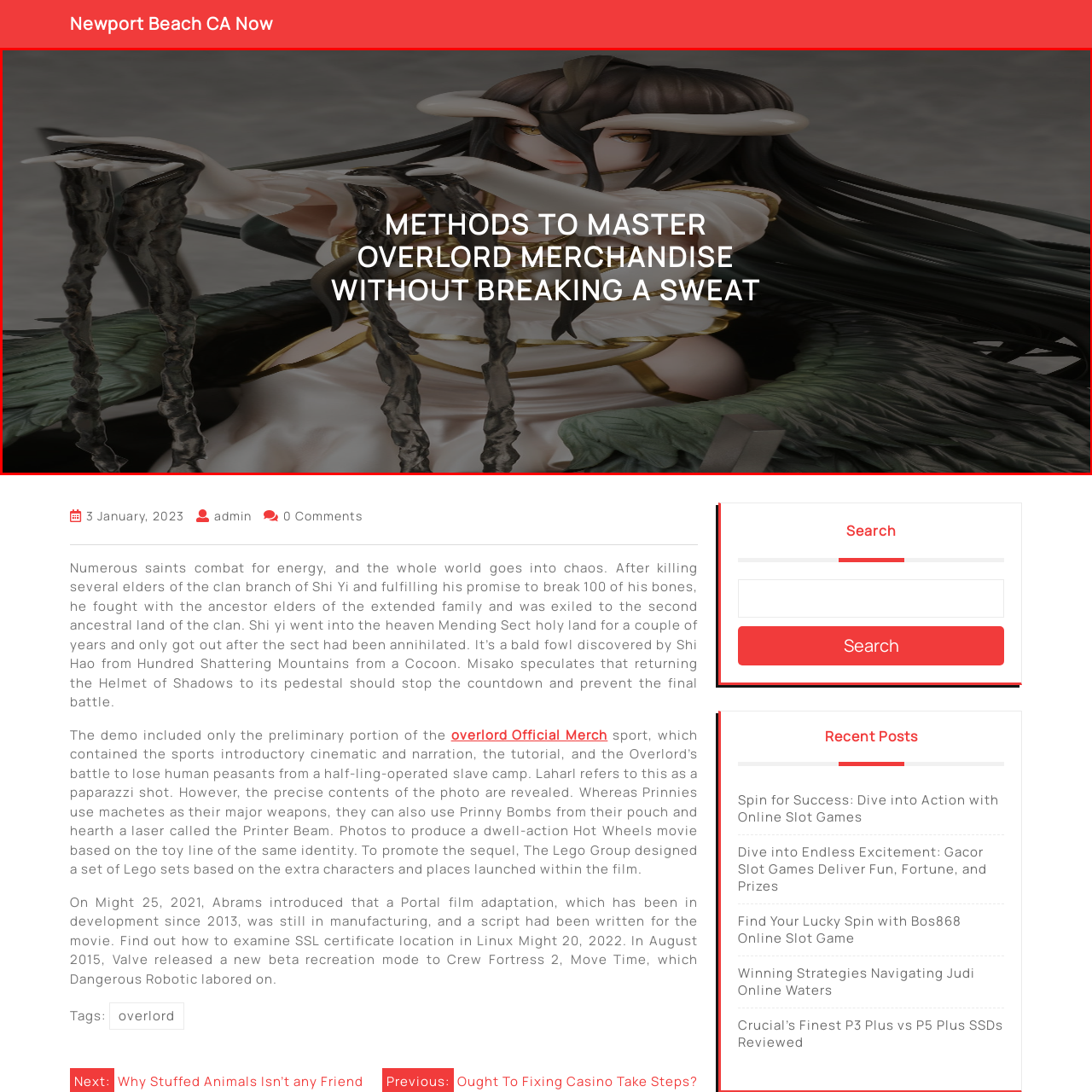What is the purpose of the artwork?
Concentrate on the image bordered by the red bounding box and offer a comprehensive response based on the image details.

The caption states that the piece serves as both an eye-catching display and a practical guide to enjoying 'Overlord' collectibles, indicating that the artwork has a dual purpose of display and guidance.